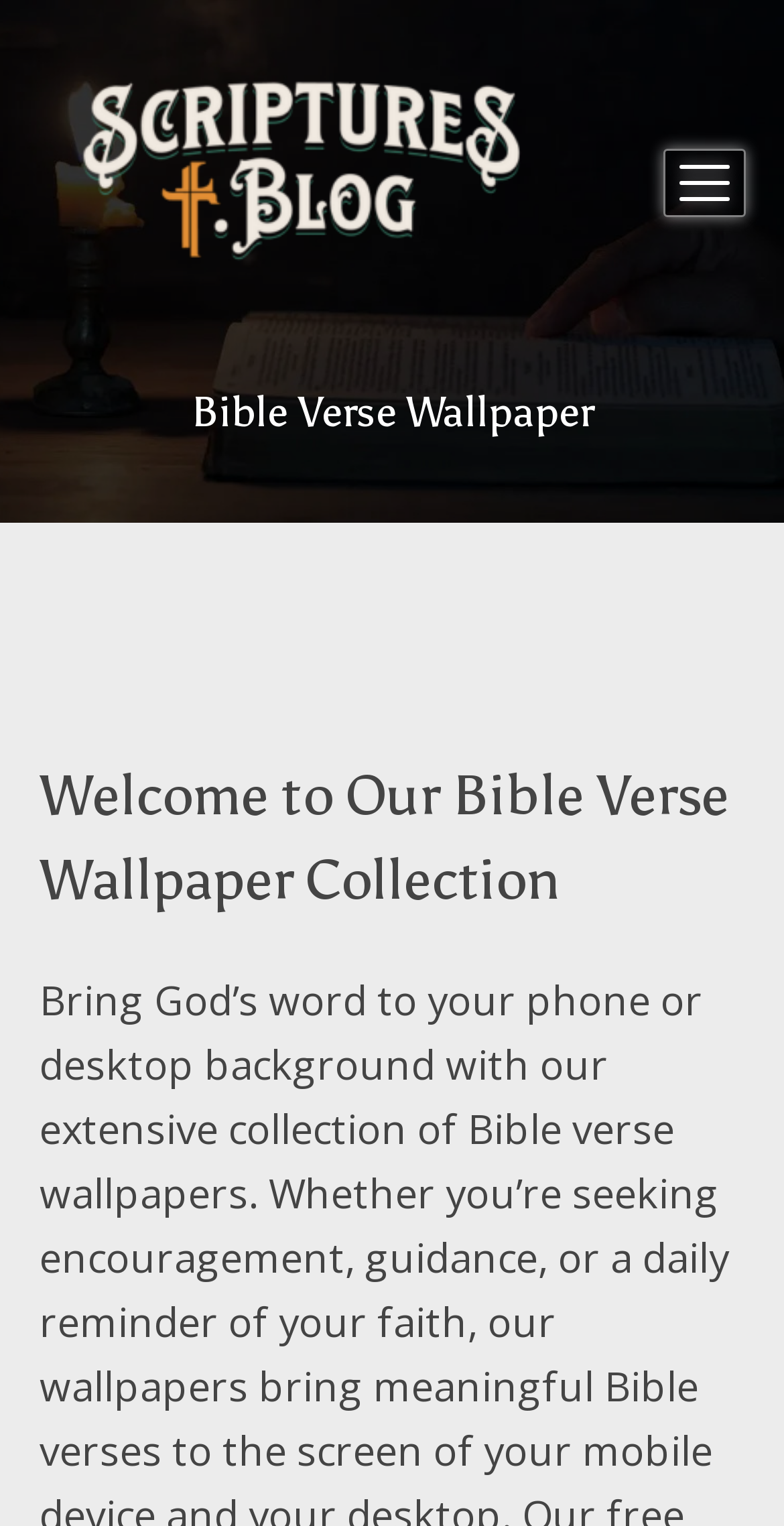Determine the bounding box coordinates (top-left x, top-left y, bottom-right x, bottom-right y) of the UI element described in the following text: alt="scriptures.blog"

[0.05, 0.145, 0.717, 0.232]